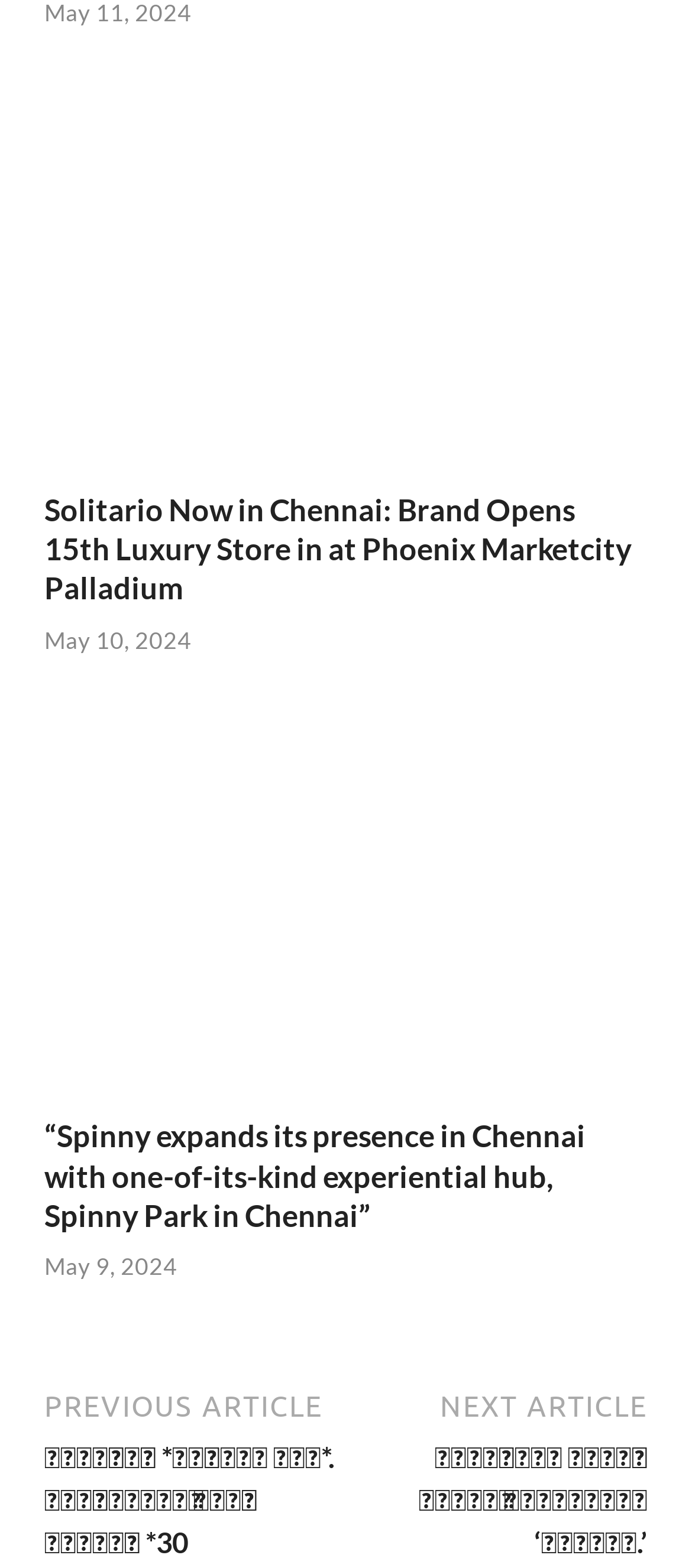What is the name of the experiential hub opened by Spinny in Chennai?
Please answer the question with as much detail as possible using the screenshot.

I read the heading of the second news article, which is '“Spinny expands its presence in Chennai with one-of-its-kind experiential hub, Spinny Park in Chennai”', and found that the name of the experiential hub opened by Spinny in Chennai is Spinny Park.